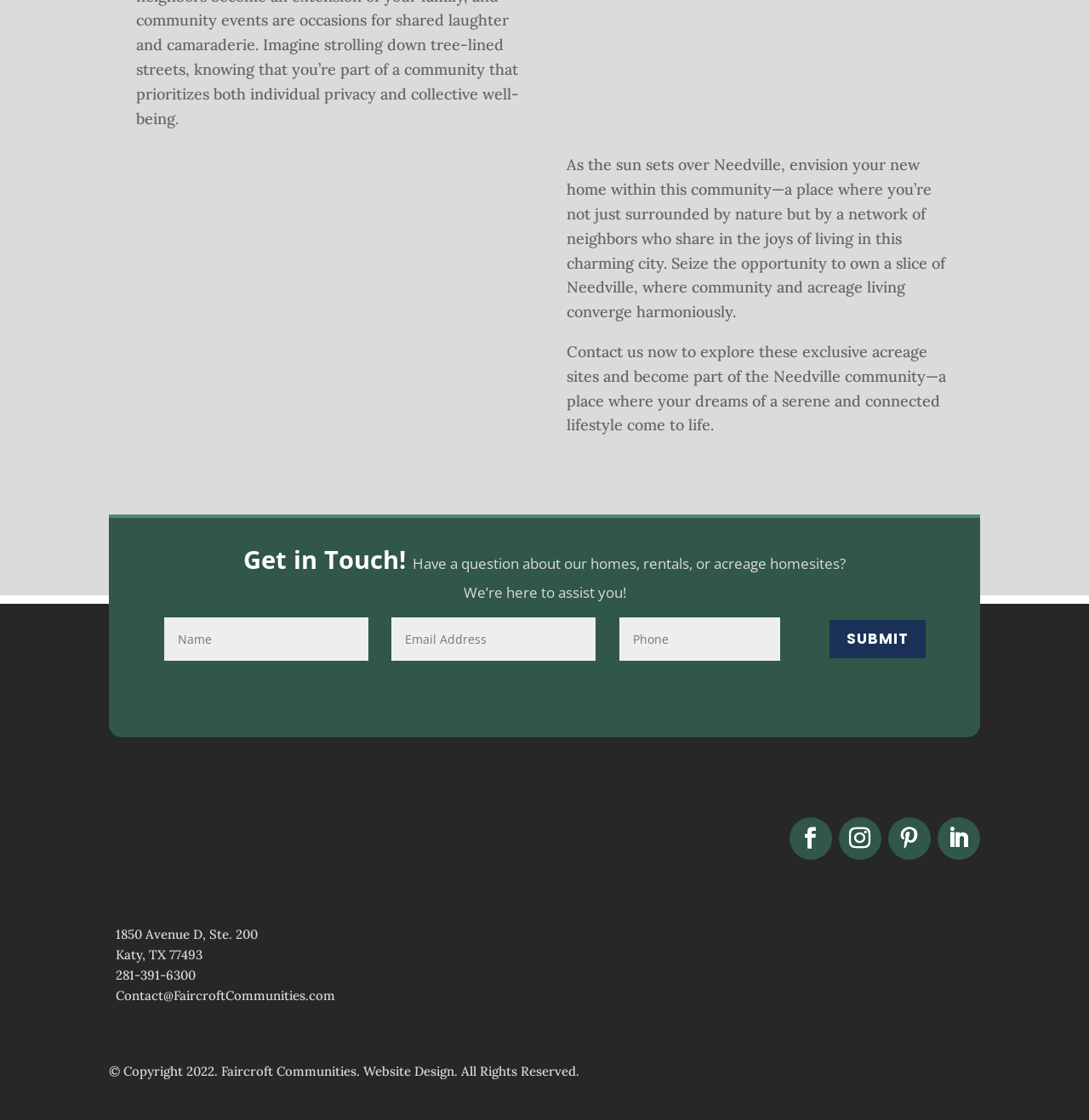Please provide a brief answer to the following inquiry using a single word or phrase:
What is the name of the community?

Waller Land